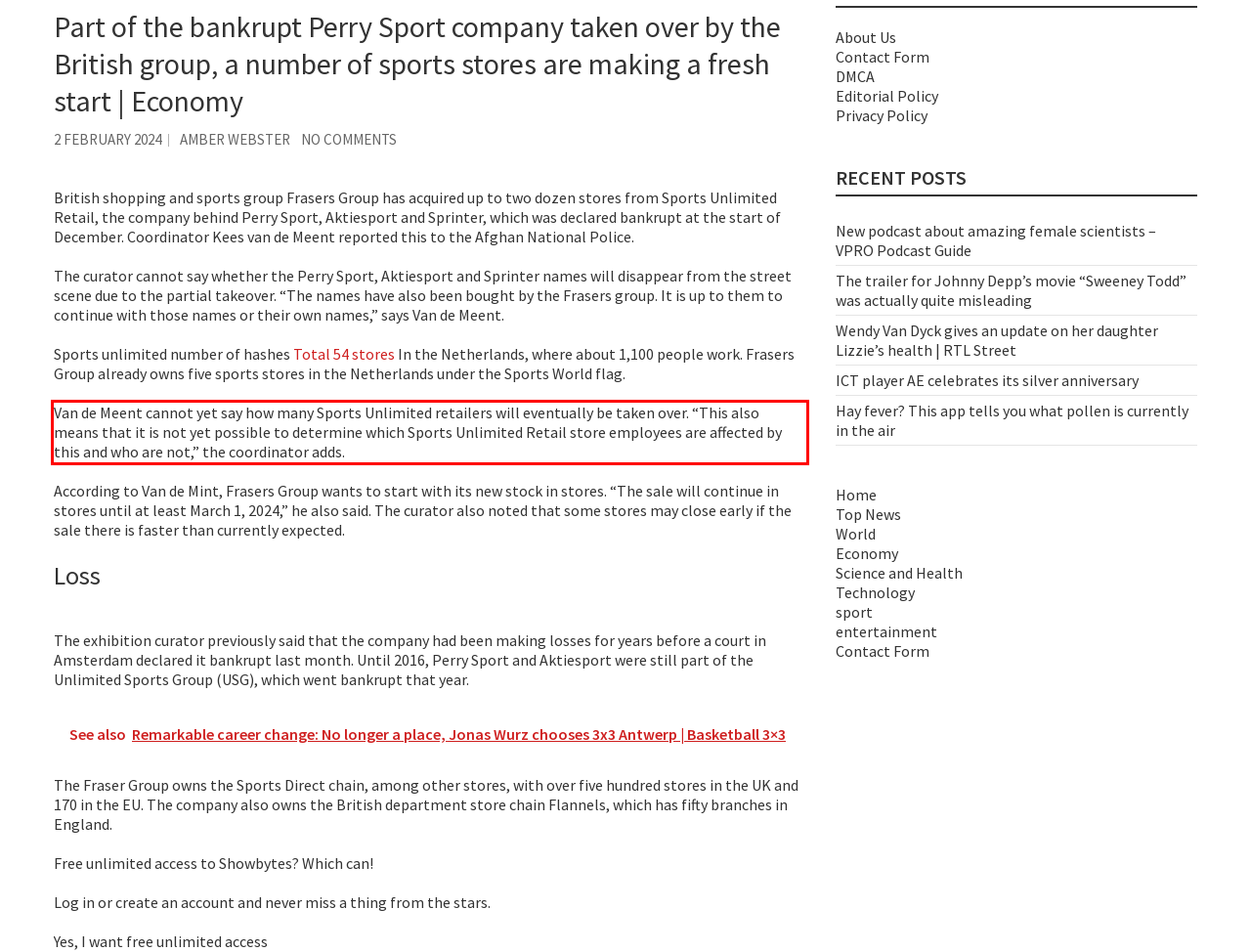Review the webpage screenshot provided, and perform OCR to extract the text from the red bounding box.

Van de Meent cannot yet say how many Sports Unlimited retailers will eventually be taken over. “This also means that it is not yet possible to determine which Sports Unlimited Retail store employees are affected by this and who are not,” the coordinator adds.